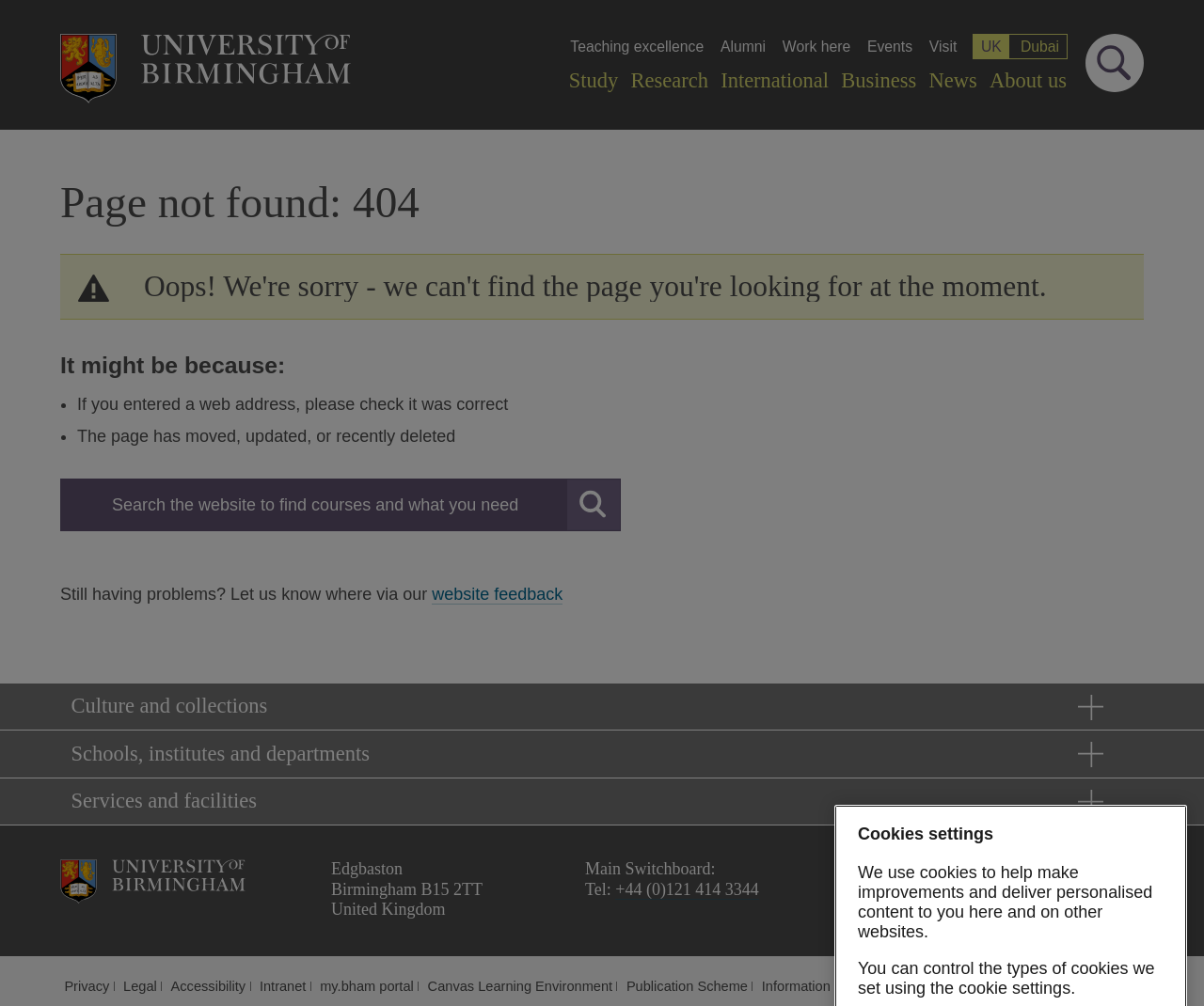Provide an in-depth description of the elements and layout of the webpage.

This webpage displays an "Error 404" message, indicating that the requested page cannot be found. At the top of the page, there are several links to different sections of the University of Birmingham's website, including "Teaching excellence", "Alumni", "Work here", "Events", and "Visit". Below these links, there is a message asking users to switch between the UK and Dubai websites.

In the main content area, there is a heading "Page not found: 404" followed by a message apologizing for the inconvenience and suggesting possible reasons for the error, such as incorrect web address or the page being moved or deleted. There are also links to search the website and provide feedback.

On the left side of the page, there are three buttons labeled "Culture and collections", "Schools, institutes and departments", and "Services and facilities", each containing a link to the corresponding section of the website.

At the bottom of the page, there is a section with the university's contact information, including address, phone number, and social media links. There are also links to various policies and resources, such as privacy, legal, accessibility, and intranet.

Finally, there is a section about cookies settings, explaining how the website uses cookies and allowing users to control the types of cookies set.